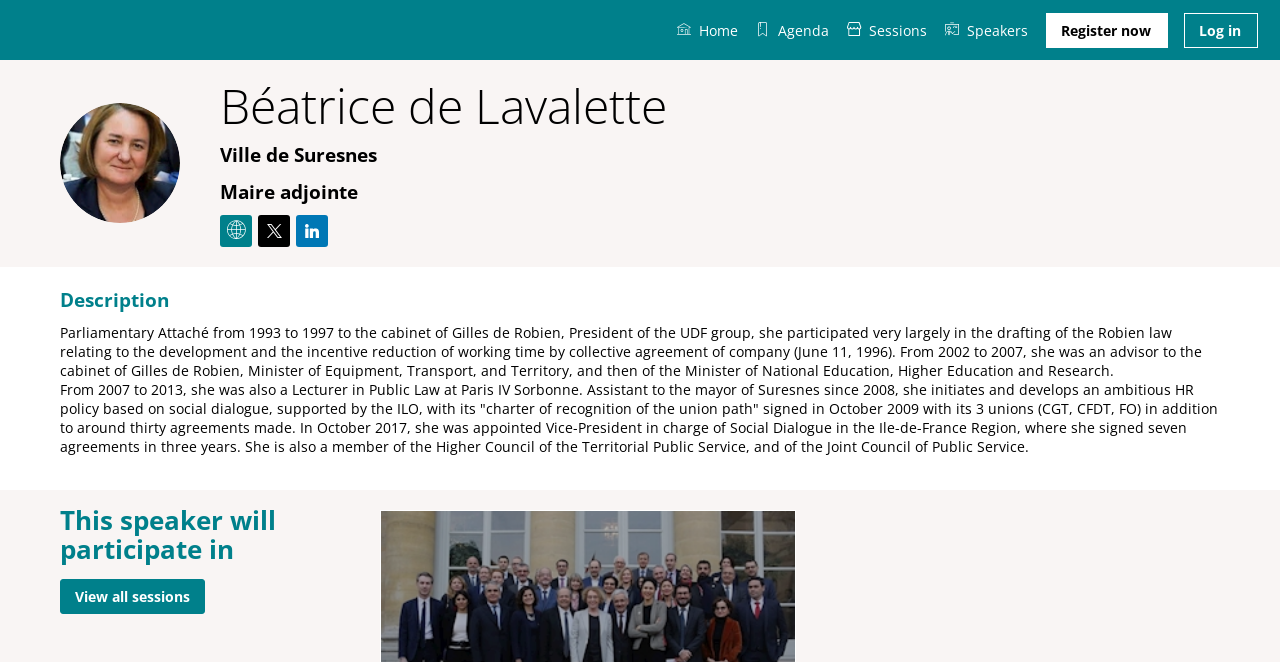Provide the bounding box coordinates of the UI element that matches the description: "Log in".

[0.925, 0.019, 0.983, 0.072]